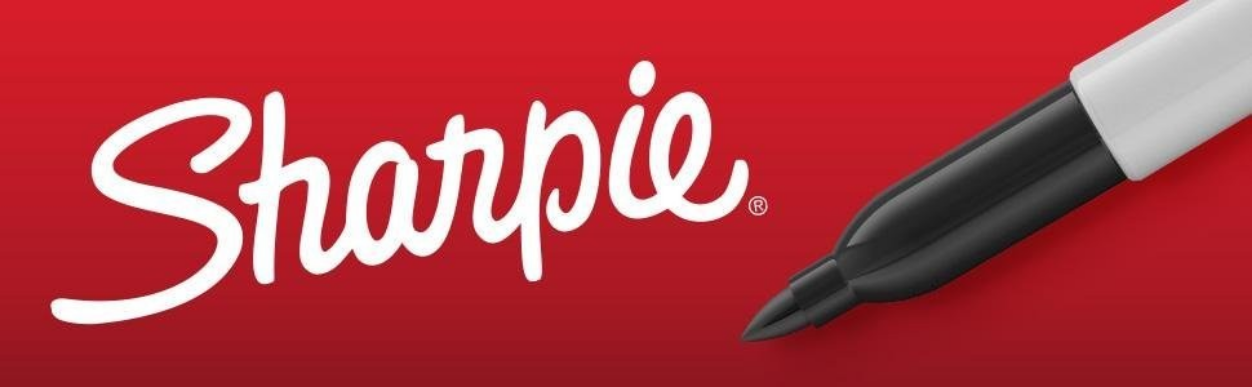What is the tip of the marker like?
Using the details shown in the screenshot, provide a comprehensive answer to the question.

The sleek black tip of the marker is in focus, showcasing its precise, fine point, ideal for detailed writing or drawing, making it a favorite among artists, students, and professionals alike.